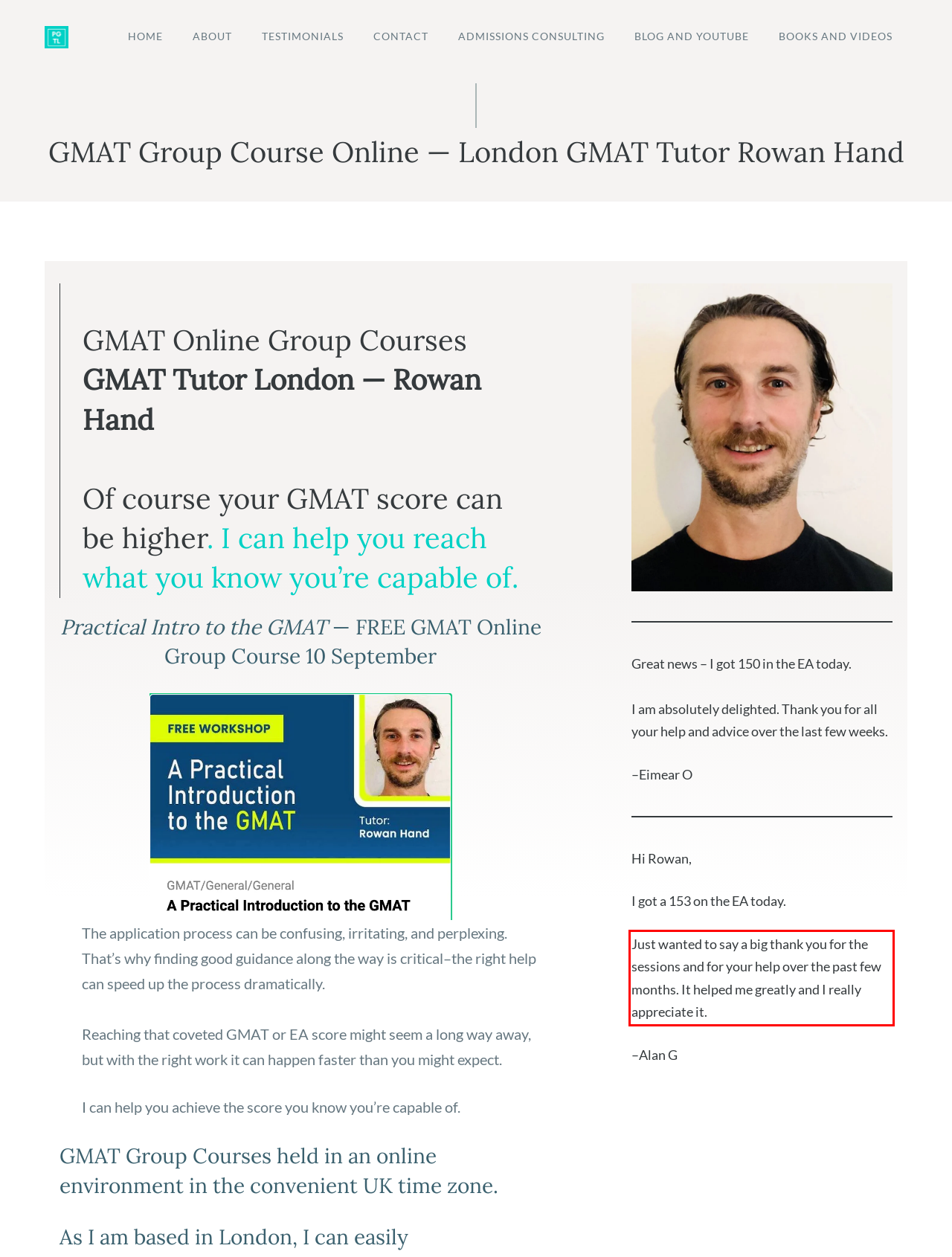Given a screenshot of a webpage with a red bounding box, please identify and retrieve the text inside the red rectangle.

Just wanted to say a big thank you for the sessions and for your help over the past few months. It helped me greatly and I really appreciate it.